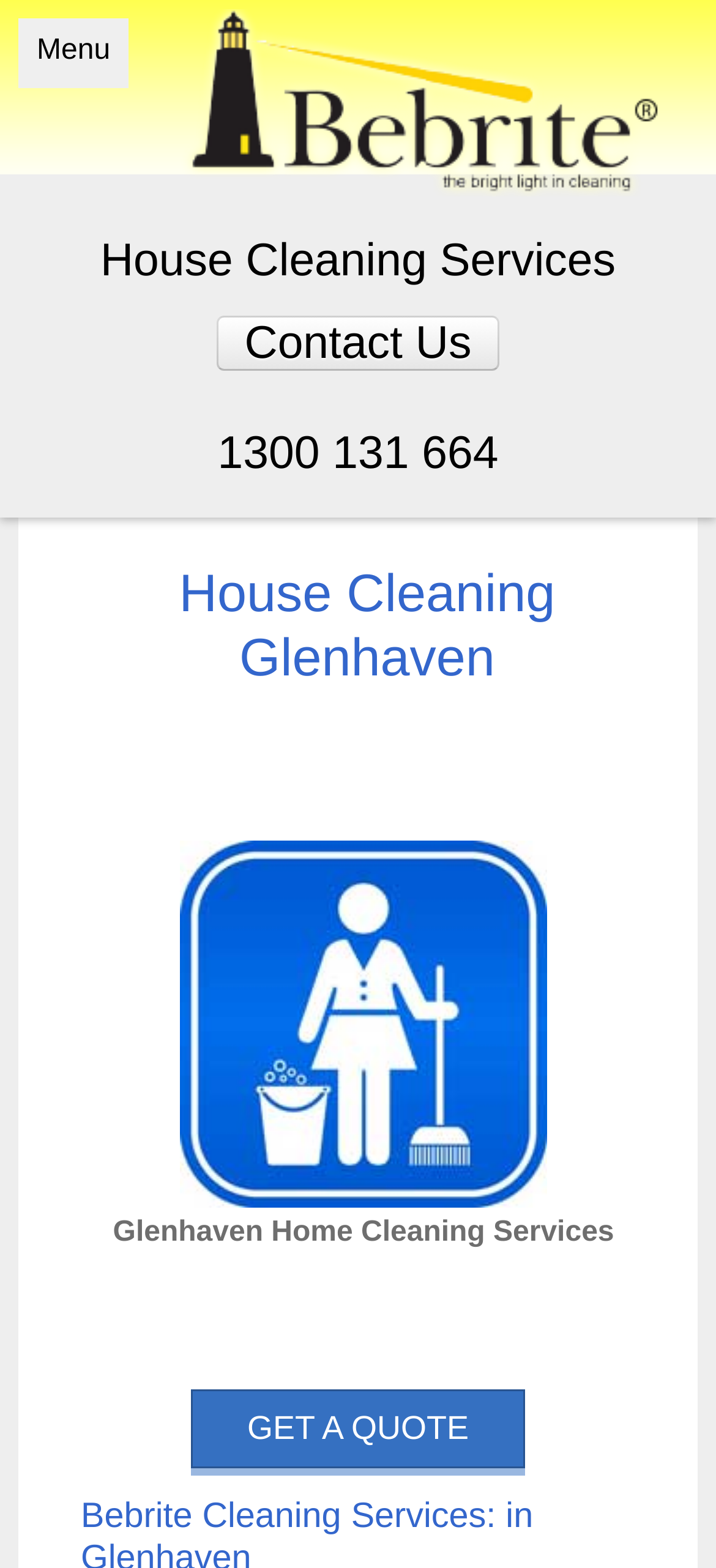What is the service provided in Glenhaven?
Respond with a short answer, either a single word or a phrase, based on the image.

Home Cleaning Services